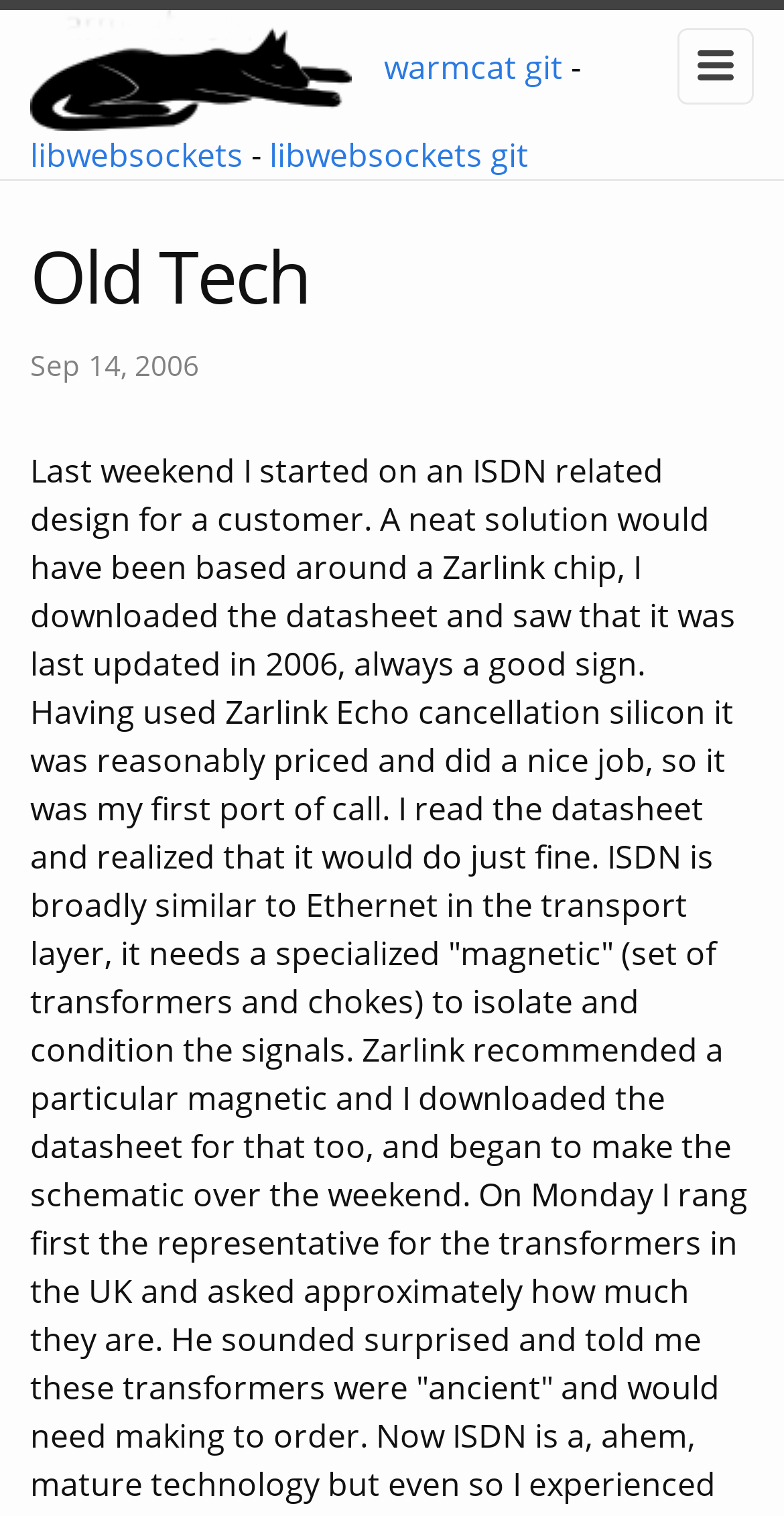Refer to the element description libwebsockets git and identify the corresponding bounding box in the screenshot. Format the coordinates as (top-left x, top-left y, bottom-right x, bottom-right y) with values in the range of 0 to 1.

[0.344, 0.088, 0.674, 0.117]